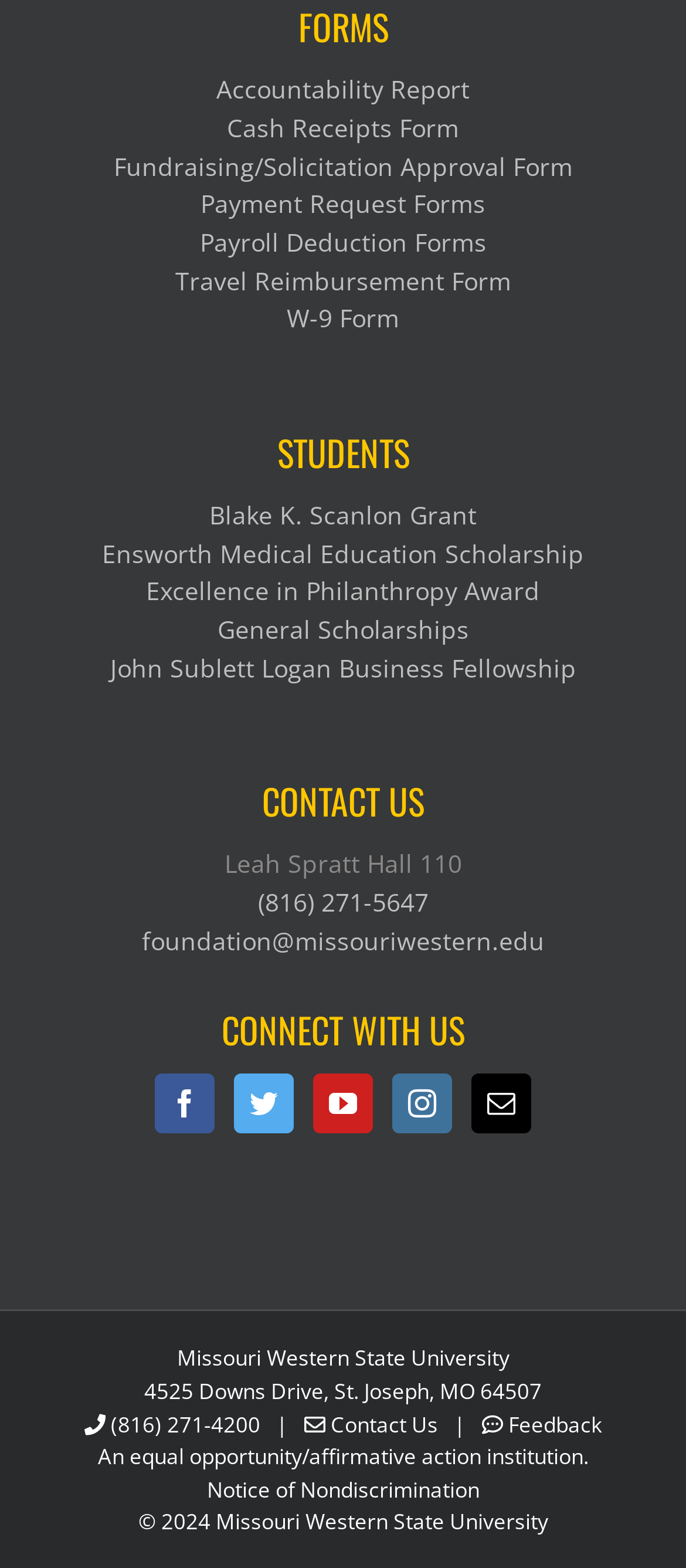What is the address of the university?
Using the image, give a concise answer in the form of a single word or short phrase.

4525 Downs Drive, St. Joseph, MO 64507